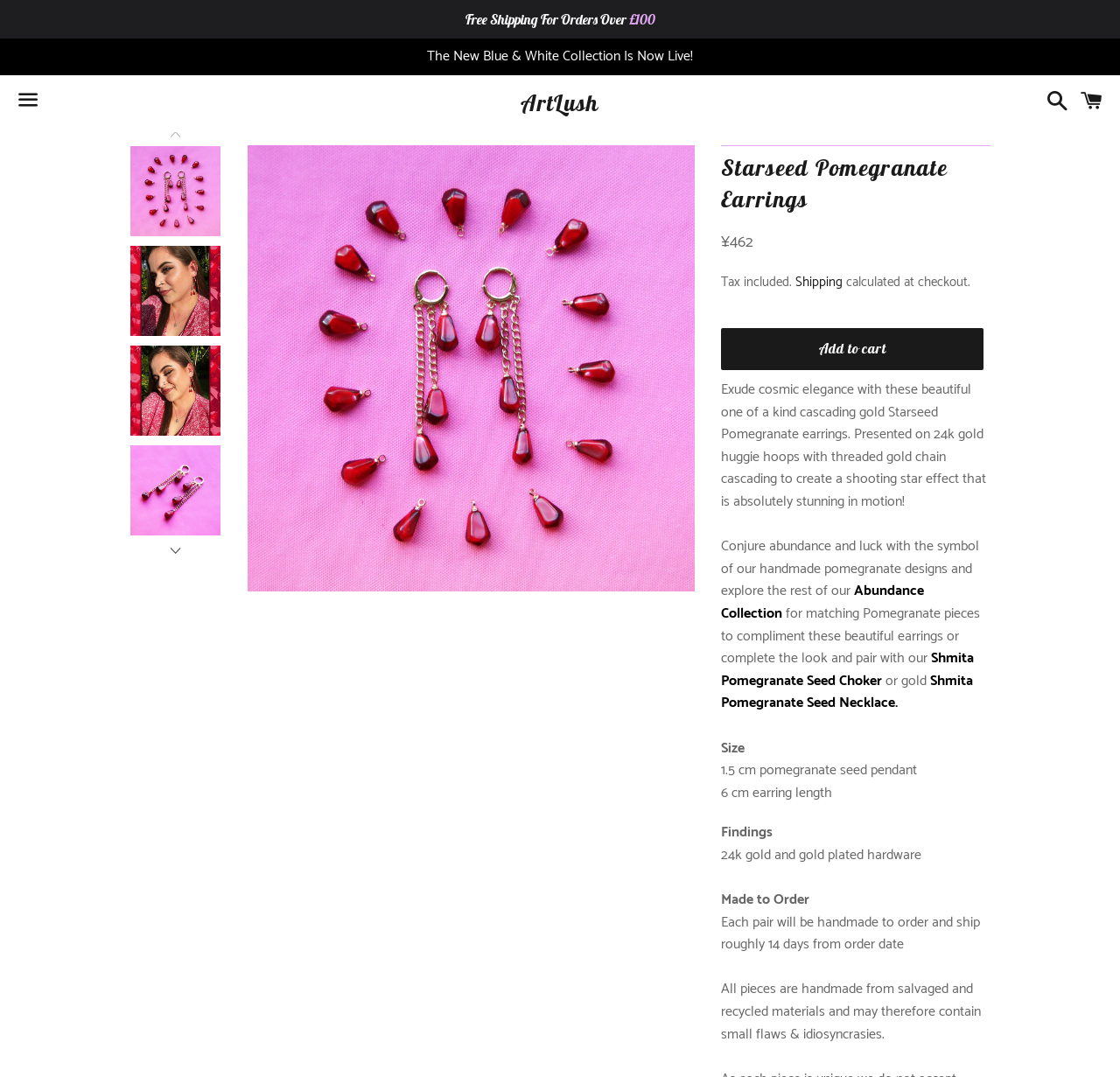Specify the bounding box coordinates of the region I need to click to perform the following instruction: "Learn more about the 'Abundance Collection'". The coordinates must be four float numbers in the range of 0 to 1, i.e., [left, top, right, bottom].

[0.644, 0.538, 0.825, 0.582]